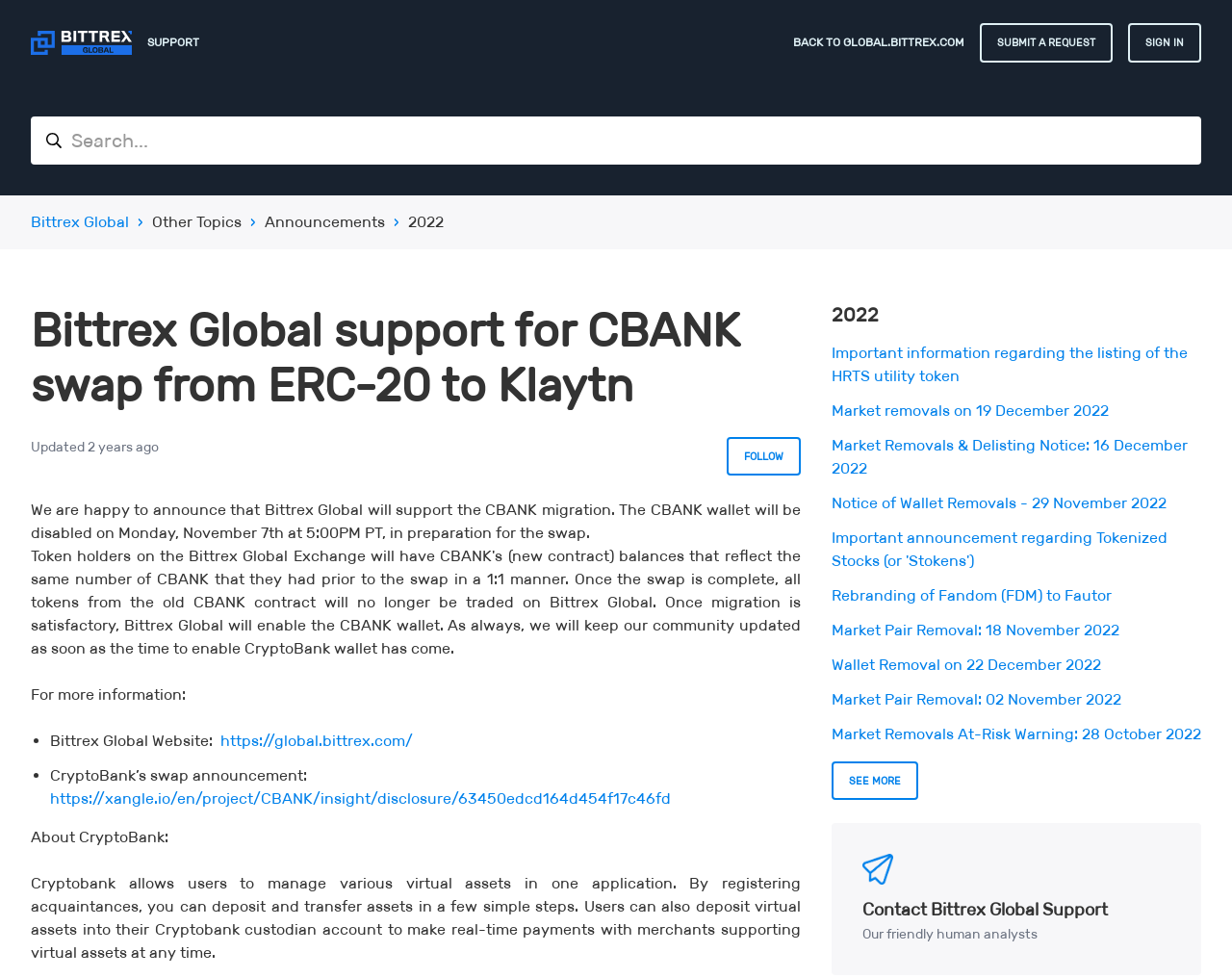Deliver a detailed narrative of the webpage's visual and textual elements.

This webpage is about Bittrex Global's support for the CBANK migration. At the top left corner, there is a logo and a link to the Bittrex Global website. Next to the logo, there is a navigation menu with links to "BACK TO GLOBAL.BITTREX.COM", "SUBMIT A REQUEST", and "SIGN IN". Below the navigation menu, there is a search bar.

On the left side of the page, there is a list of categories, including "Bittrex Global", "Other Topics", "Announcements", and "2022". Each category has a link to a related page.

The main content of the page is an announcement about Bittrex Global's support for the CBANK migration. The announcement is divided into several sections. The first section has a heading "Bittrex Global support for CBANK swap from ERC-20 to Klaytn" and a brief description of the migration. Below the description, there is a button to follow the article.

The second section provides more information about the migration, including the date and time of the CBANK wallet disablement. There are also links to the Bittrex Global website and CryptoBank's swap announcement.

The third section is about CryptoBank, describing its features and services. Below this section, there are several links to other announcements and news articles, including "Important information regarding the listing of the HRTS utility token", "Market removals on 19 December 2022", and "Notice of Wallet Removals - 29 November 2022". At the bottom of the page, there is a link to "SEE MORE" and a link to contact Bittrex Global Support.